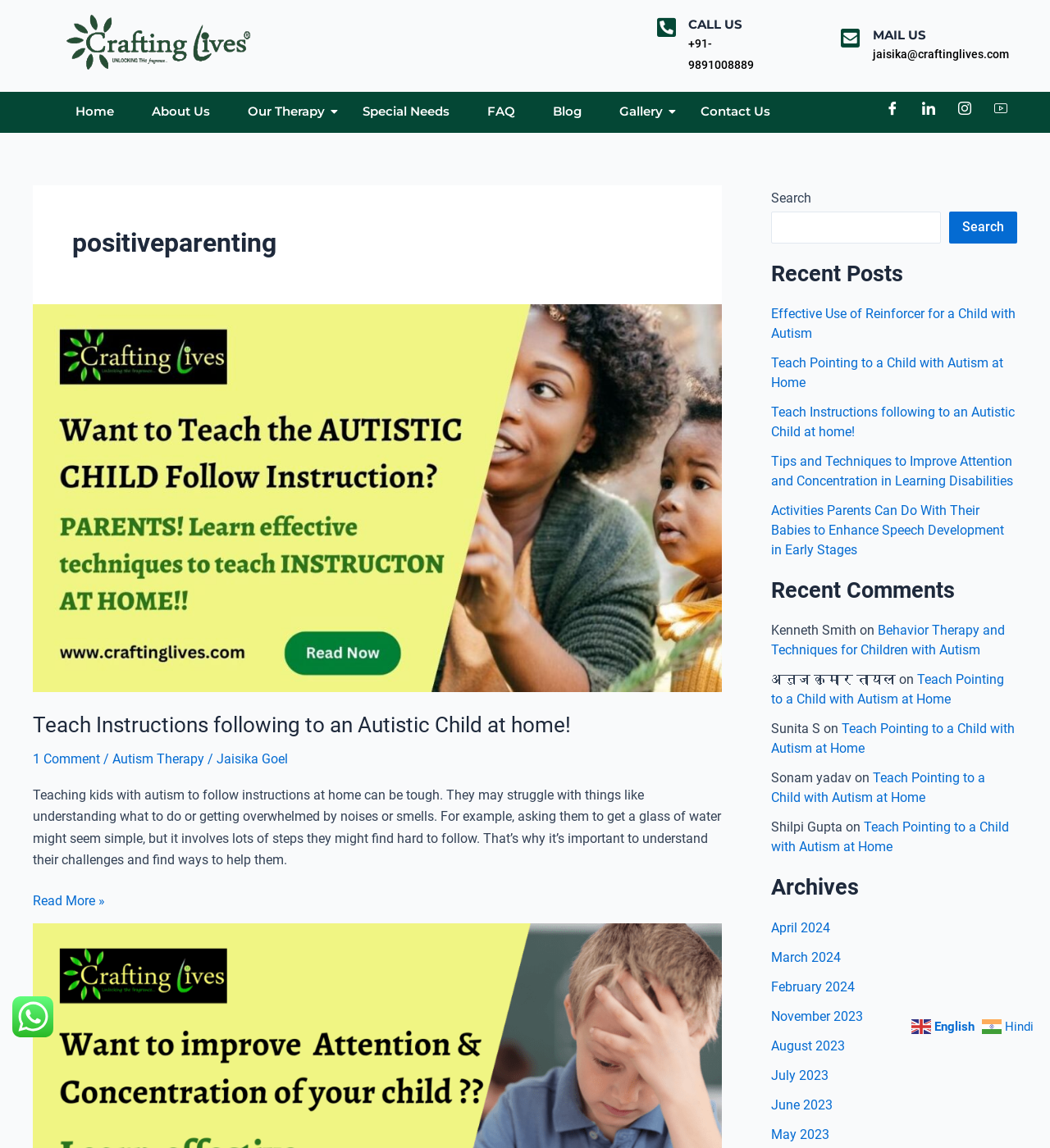Find the bounding box coordinates for the area that must be clicked to perform this action: "Read the 'Teach Instructions following to an Autistic Child at home!' article".

[0.031, 0.62, 0.688, 0.644]